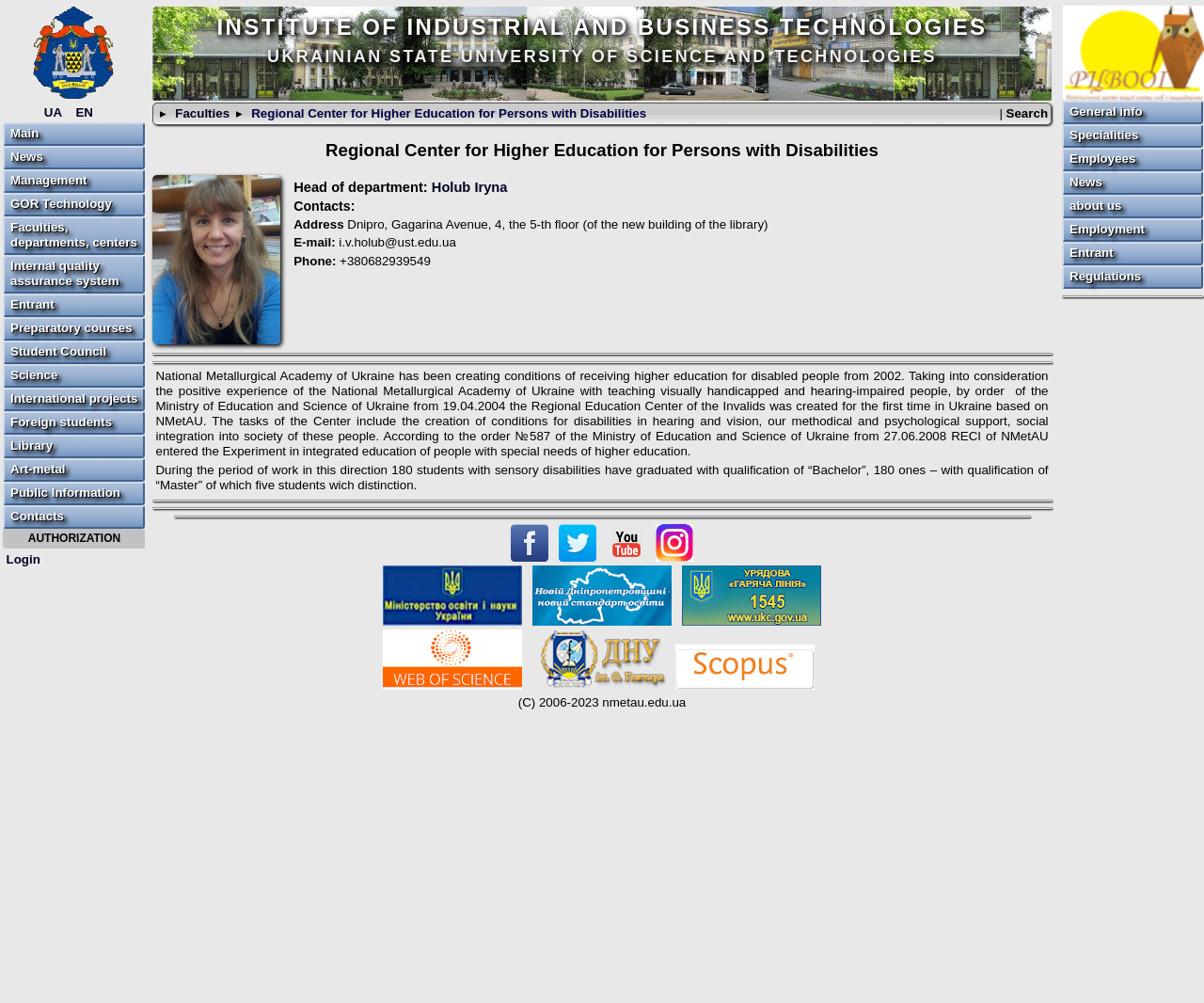Summarize the webpage with a detailed and informative caption.

The webpage is about the Ukrainian State University of Science and Technologies, specifically the Institute of Industrial and Business Technologies, and its Regional Center for Higher Education for Persons with Disabilities. 

At the top of the page, there is a logo of NMetAU, followed by a language selection menu with options for Ukrainian and English. Below this, there is a navigation menu with links to various sections of the website, including "Main", "News", "Management", and others.

The main content of the page is divided into two sections. The first section is a brief introduction to the Regional Center for Higher Education for Persons with Disabilities, which includes a photo of the head of the department, Holub Iryna, and her contact information. 

The second section provides more detailed information about the center, including its history, mission, and achievements. There are several paragraphs of text describing the center's work in creating conditions for people with disabilities to receive higher education, as well as its achievements in graduating students with sensory disabilities.

At the bottom of the page, there are several horizontal separators, followed by a section with links to social media platforms, including Facebook, Twitter, YouTube, and Instagram. There are also links to various banners, including ones for the Ukrainian government's hotlines and educational resources.

Finally, there is a footer section with links to general information, specialities, and a copyright notice.